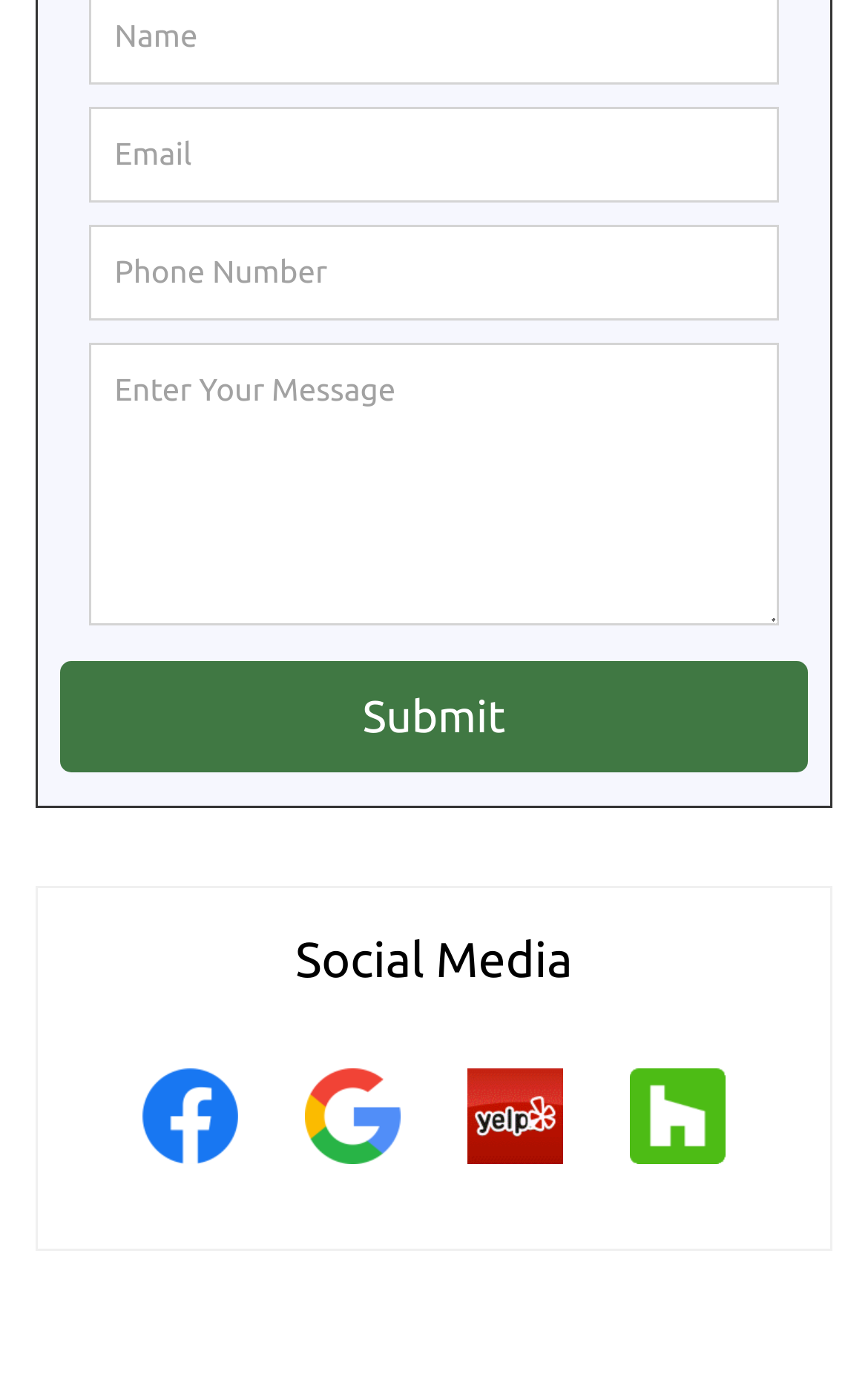Determine the coordinates of the bounding box for the clickable area needed to execute this instruction: "Input phone number".

[0.104, 0.163, 0.896, 0.232]